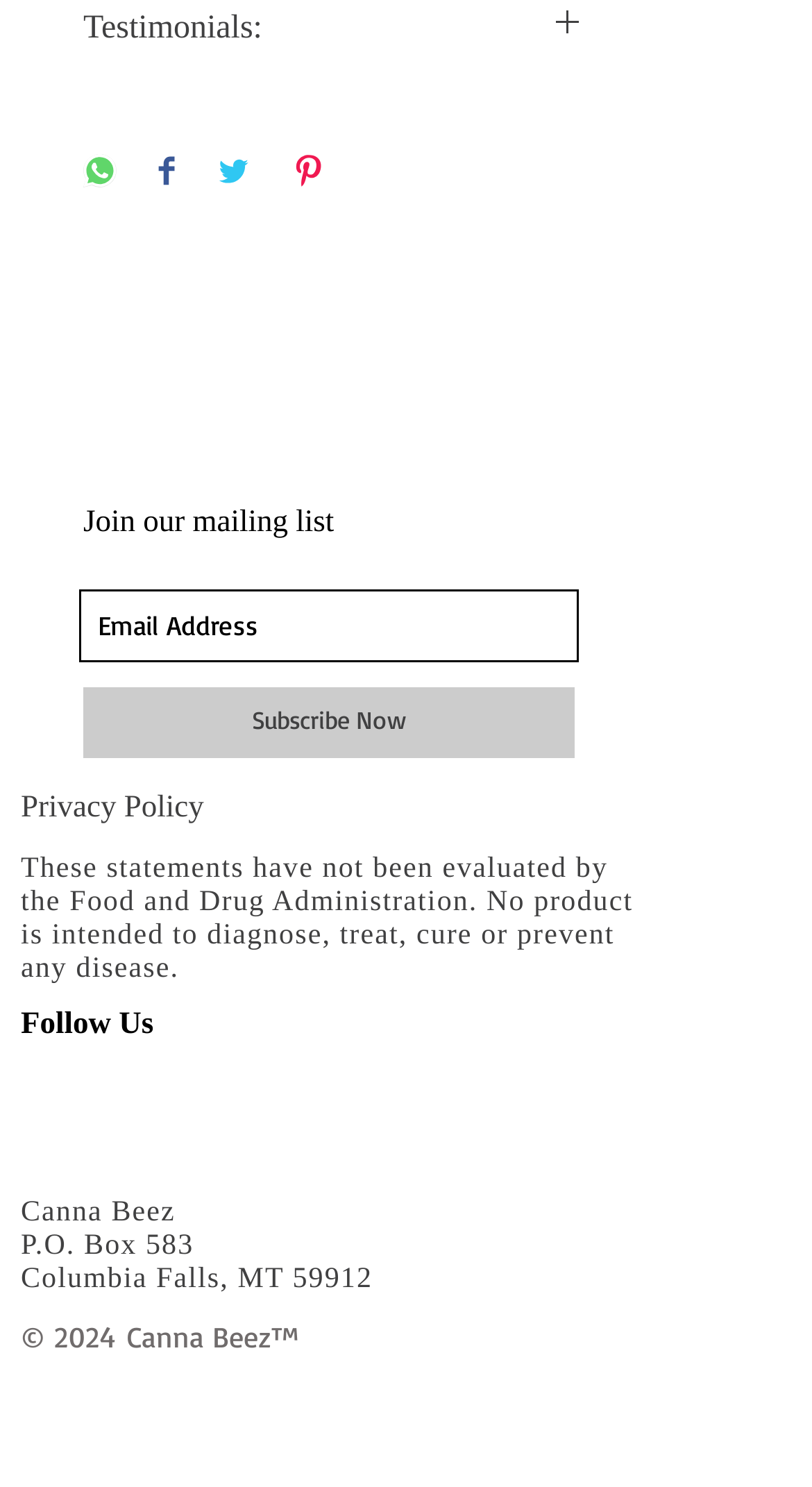Extract the bounding box coordinates for the described element: "aria-label="Email Address" name="email" placeholder="Email Address"". The coordinates should be represented as four float numbers between 0 and 1: [left, top, right, bottom].

[0.097, 0.396, 0.713, 0.445]